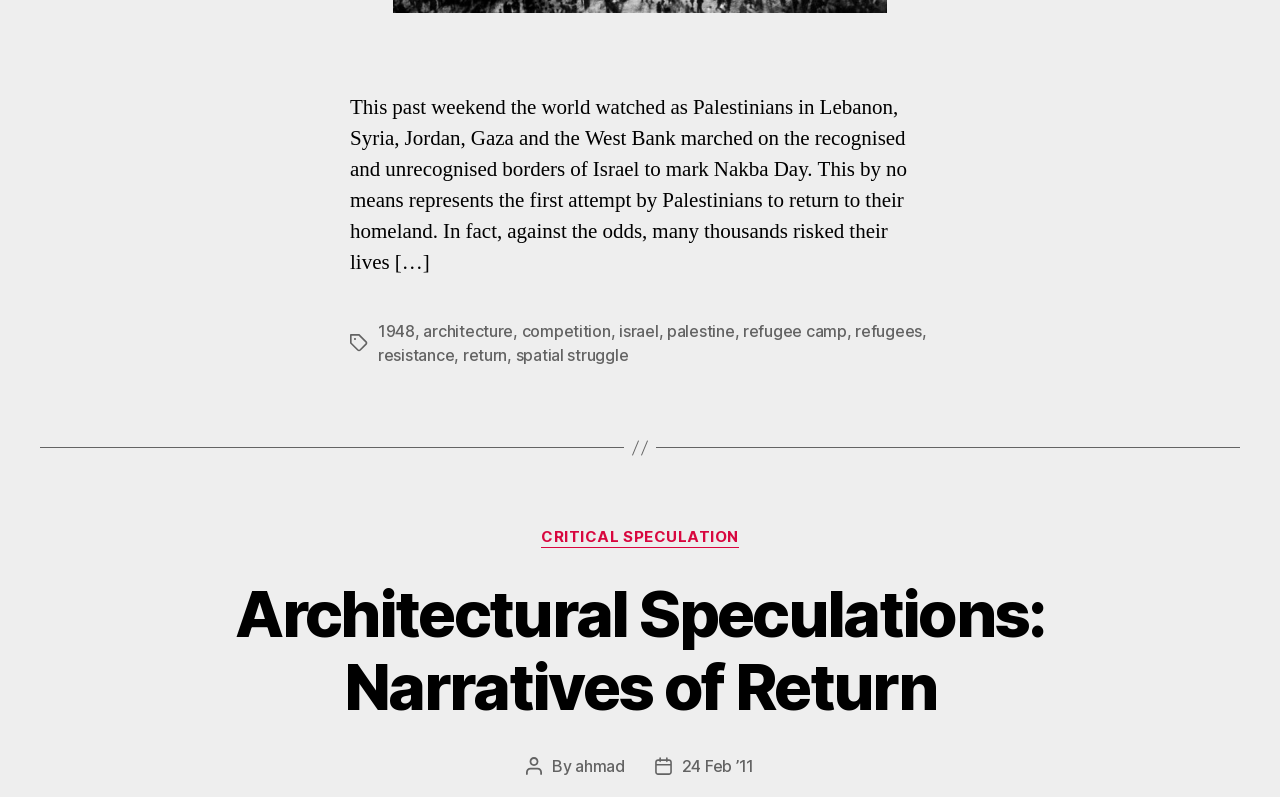Determine the bounding box coordinates of the clickable element to achieve the following action: 'read the article about Architectural Speculations'. Provide the coordinates as four float values between 0 and 1, formatted as [left, top, right, bottom].

[0.184, 0.721, 0.816, 0.909]